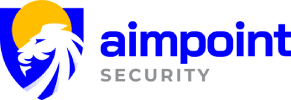Convey a detailed narrative of what is depicted in the image.

The image features the logo of Aimpoint Security Solutions Inc., prominently displaying a stylized lion's head in white, set against a blue shield background. The lion symbolizes strength and vigilance, reflecting the company's commitment to reliable and professional security services. Below the emblem, the word "aimpoint" is written in bold blue letters, followed by "SECURITY" in gray, conveying a sense of trustworthiness and expertise. This logo represents the company's dedication to providing effective security solutions for both residential and commercial clients in Port Moody, British Columbia, as they strive to ensure safety and peace of mind in every service they offer.